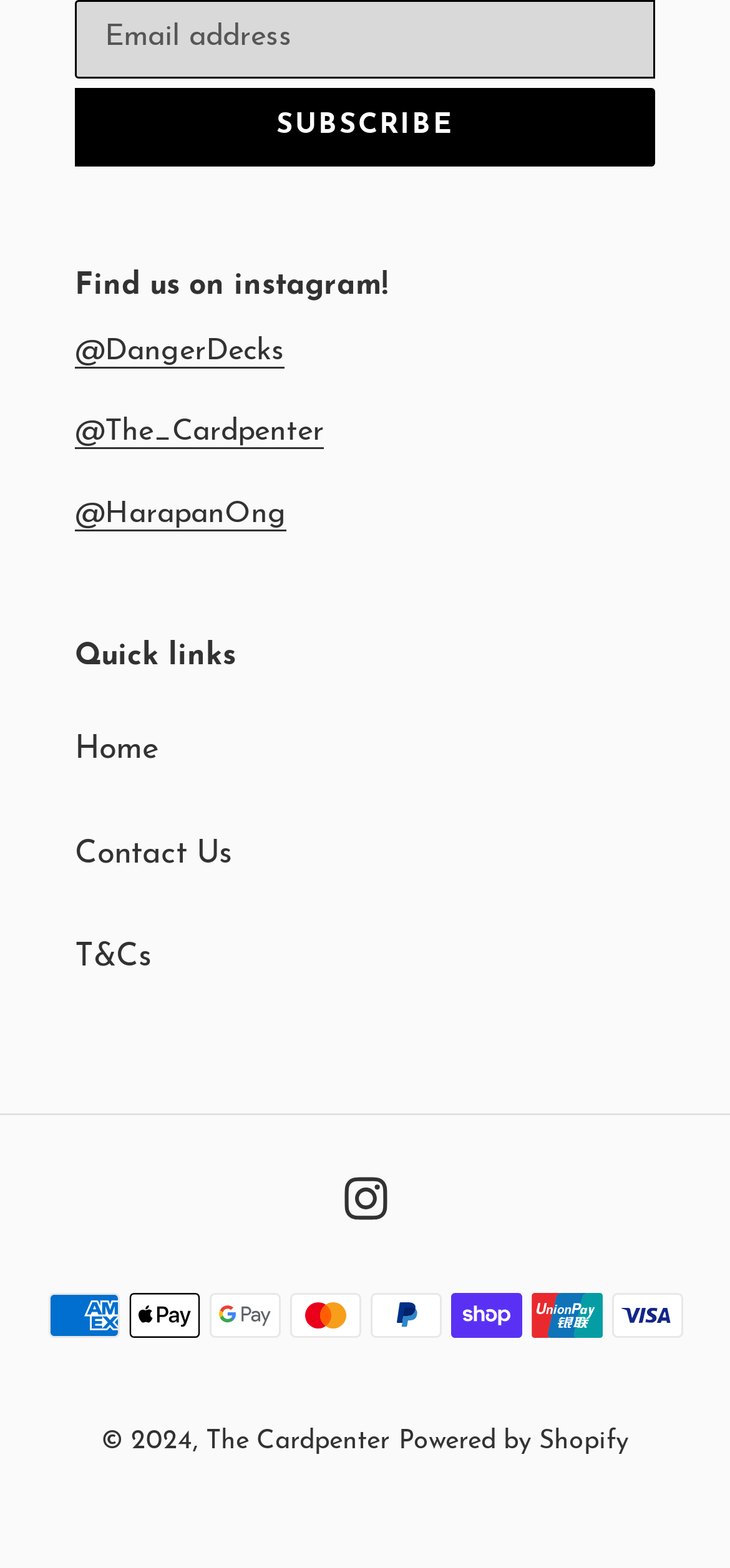Respond to the question below with a concise word or phrase:
Who is the copyright holder?

The Cardpenter